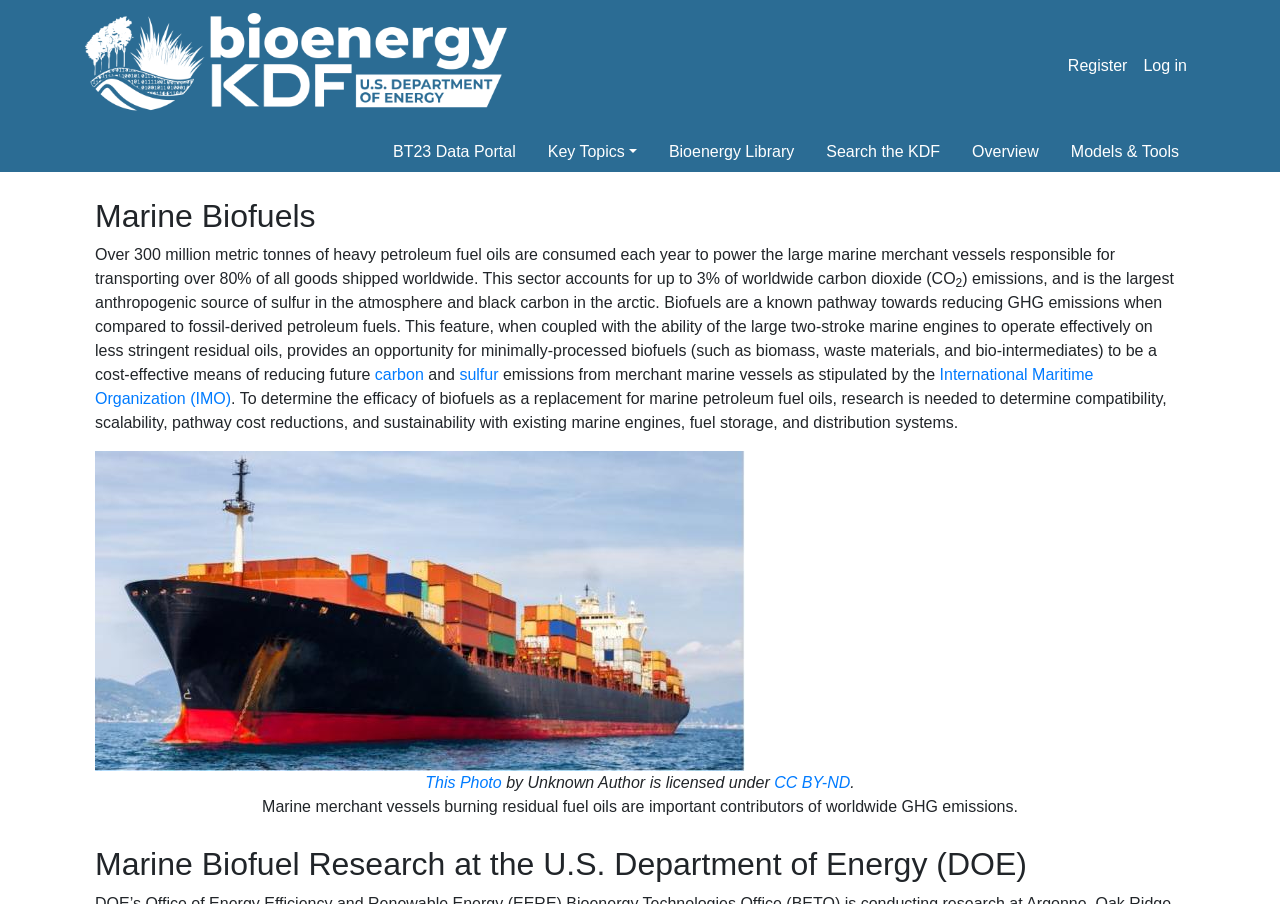Summarize the webpage comprehensively, mentioning all visible components.

The webpage is about Marine Biofuels and is part of the BioEnergy KDF website. At the top left, there is a link to skip to the main content, and next to it, the BioEnergy KDF logo is displayed. On the top right, there are links to register and log in.

Below the logo, there is a navigation menu with links to various sections, including BT23 Data Portal, Key Topics, Bioenergy Library, Search the KDF, Overview, and Models & Tools. The main content of the page is divided into two sections. The first section has a heading "Marine Biofuels" and provides an overview of the importance of reducing greenhouse gas emissions from marine merchant vessels. The text explains that biofuels are a known pathway towards reducing these emissions and that research is needed to determine their compatibility and scalability.

In this section, there are also links to related terms, such as "carbon", "sulfur", and "International Maritime Organization (IMO)". Below the text, there is an image of a cargo ship, with a caption indicating that the photo is licensed under CC BY-ND.

The second section has a heading "Marine Biofuel Research at the U.S. Department of Energy (DOE)" and appears to be a continuation of the main content. There is also a sentence at the bottom of the page, summarizing the importance of reducing GHG emissions from marine merchant vessels.